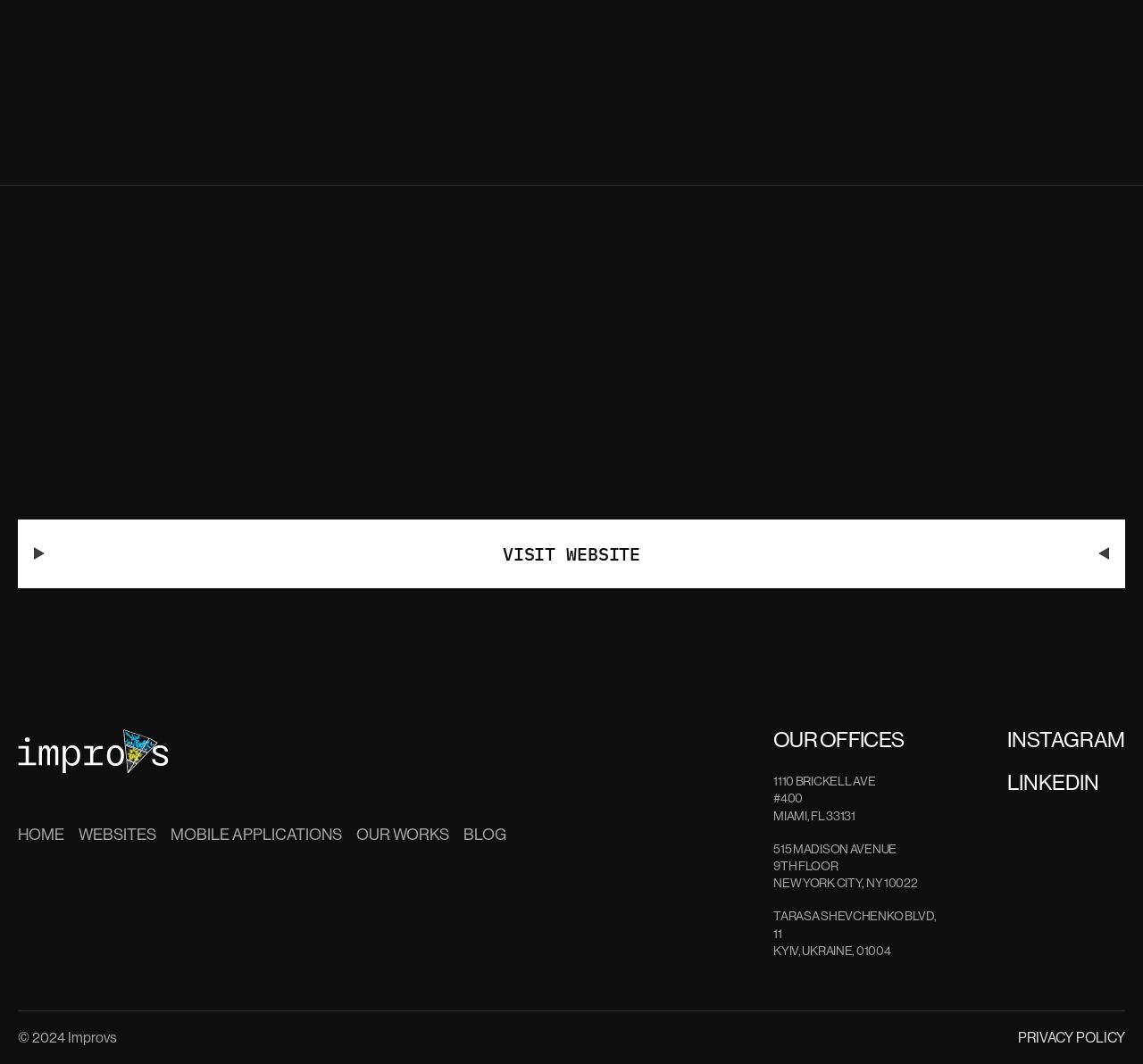Identify the bounding box coordinates for the region of the element that should be clicked to carry out the instruction: "view privacy policy". The bounding box coordinates should be four float numbers between 0 and 1, i.e., [left, top, right, bottom].

[0.891, 0.967, 0.984, 0.983]